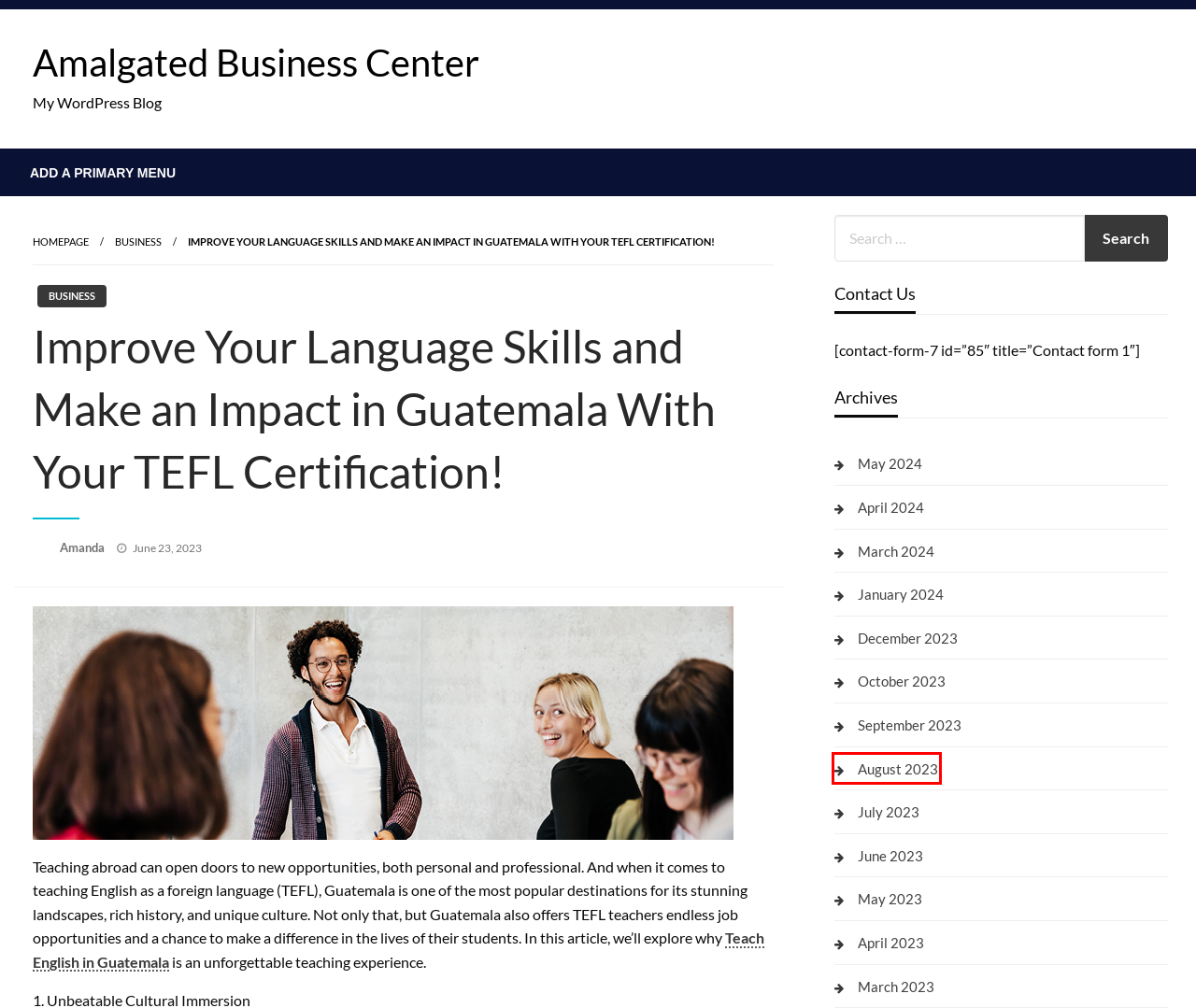You are given a screenshot of a webpage with a red rectangle bounding box. Choose the best webpage description that matches the new webpage after clicking the element in the bounding box. Here are the candidates:
A. August 2023 – Amalgated Business Center
B. July 2023 – Amalgated Business Center
C. March 2024 – Amalgated Business Center
D. Amanda – Amalgated Business Center
E. January 2024 – Amalgated Business Center
F. May 2023 – Amalgated Business Center
G. December 2023 – Amalgated Business Center
H. October 2023 – Amalgated Business Center

A